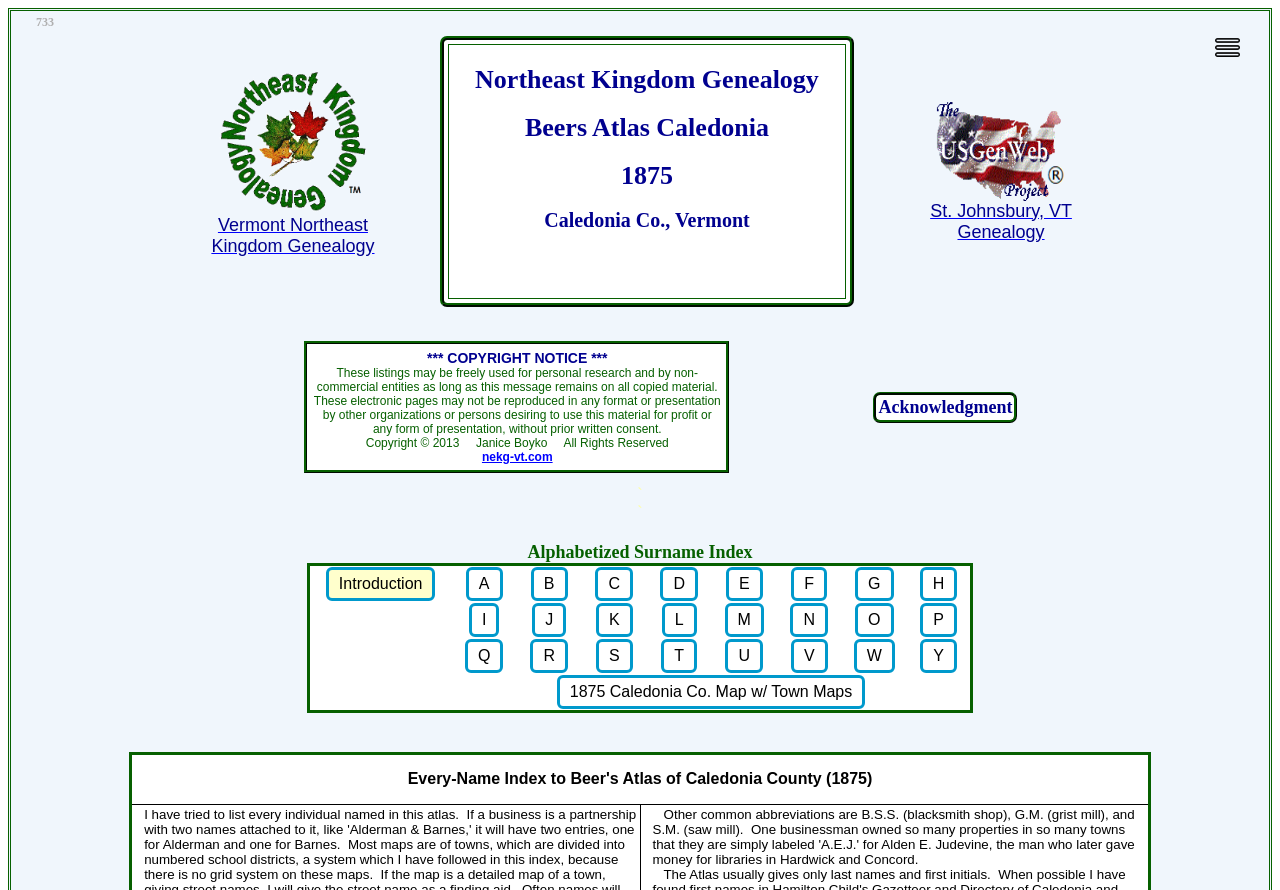Show me the bounding box coordinates of the clickable region to achieve the task as per the instruction: "view 1875 Caledonia Co. map".

[0.485, 0.181, 0.526, 0.213]